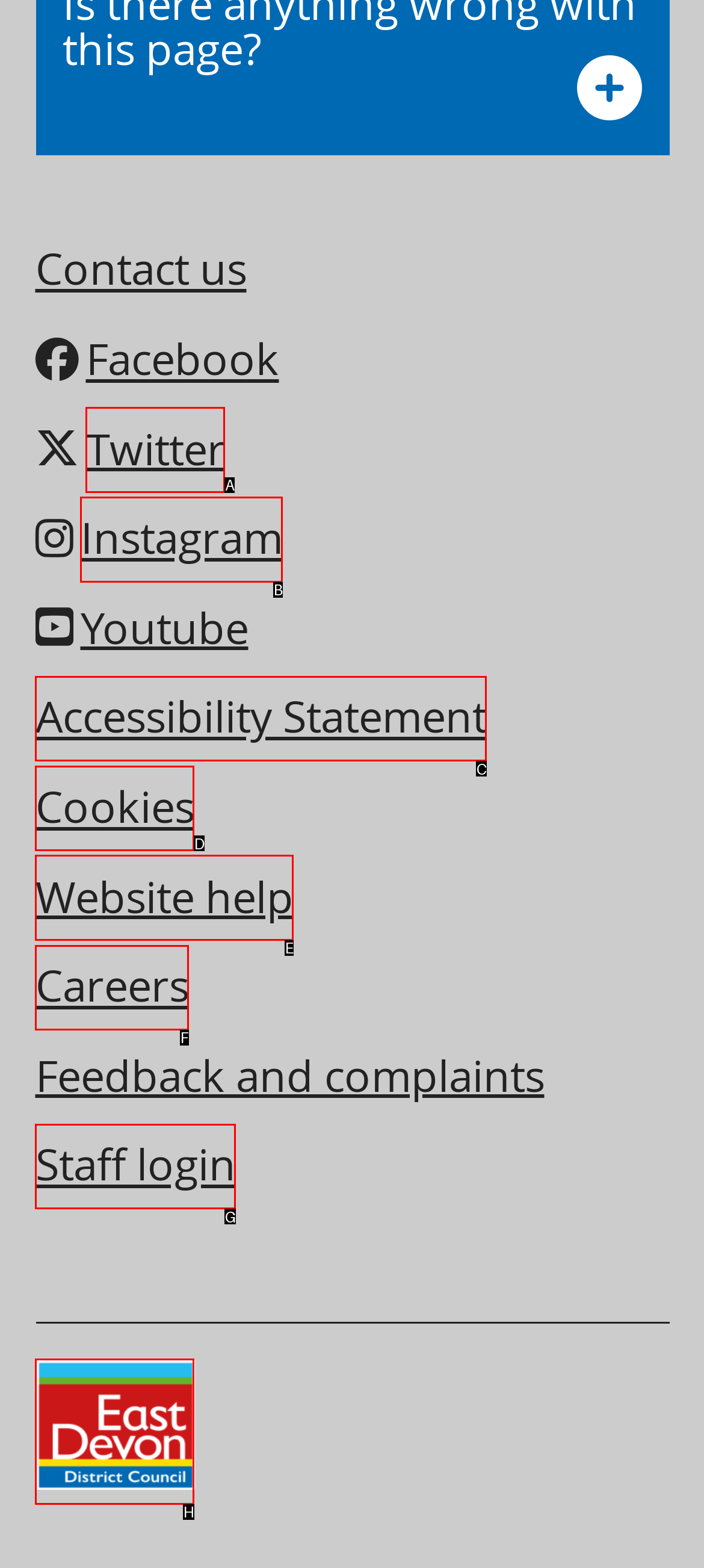Identify the correct option to click in order to complete this task: View careers
Answer with the letter of the chosen option directly.

F